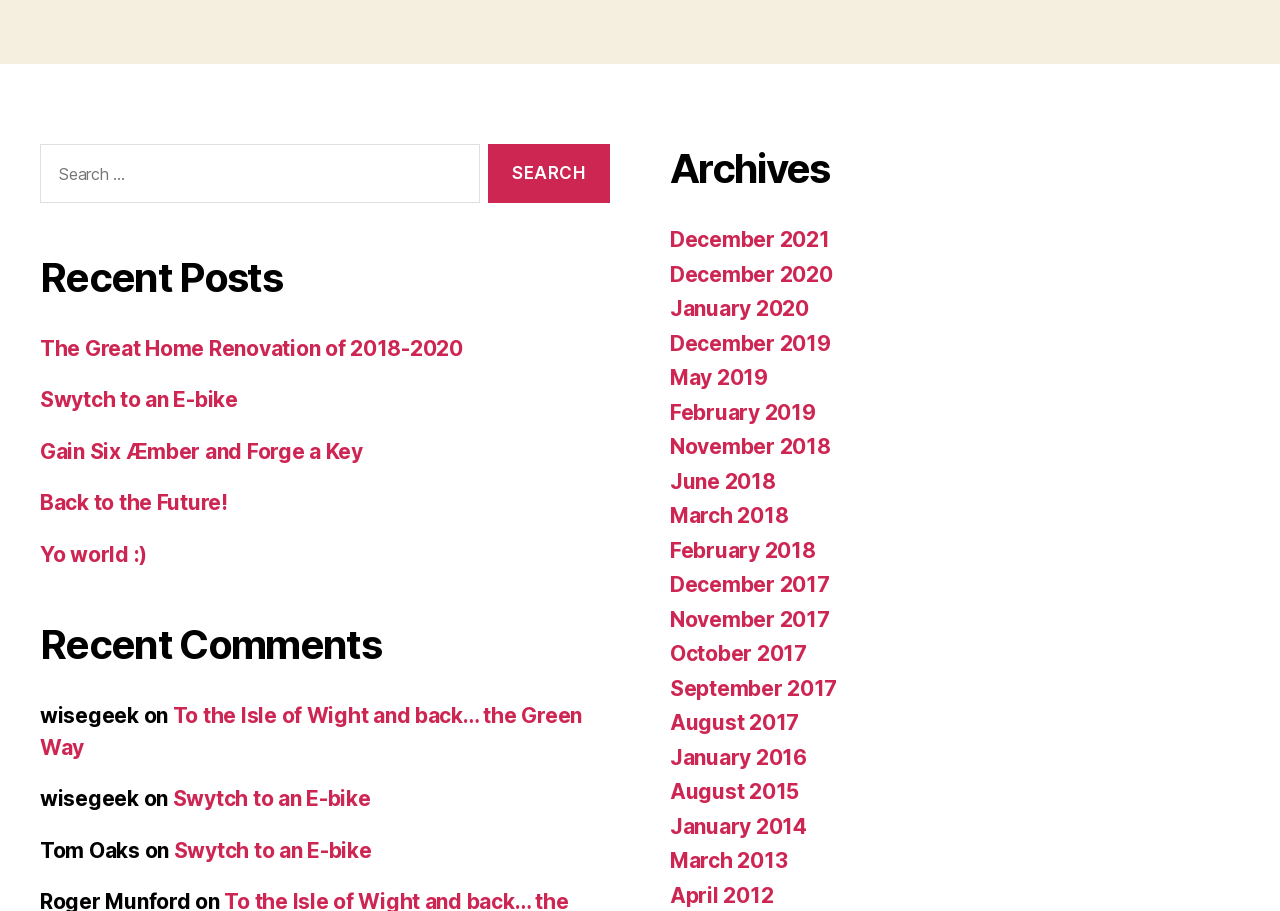How many months are listed in the archives?
Please look at the screenshot and answer in one word or a short phrase.

17